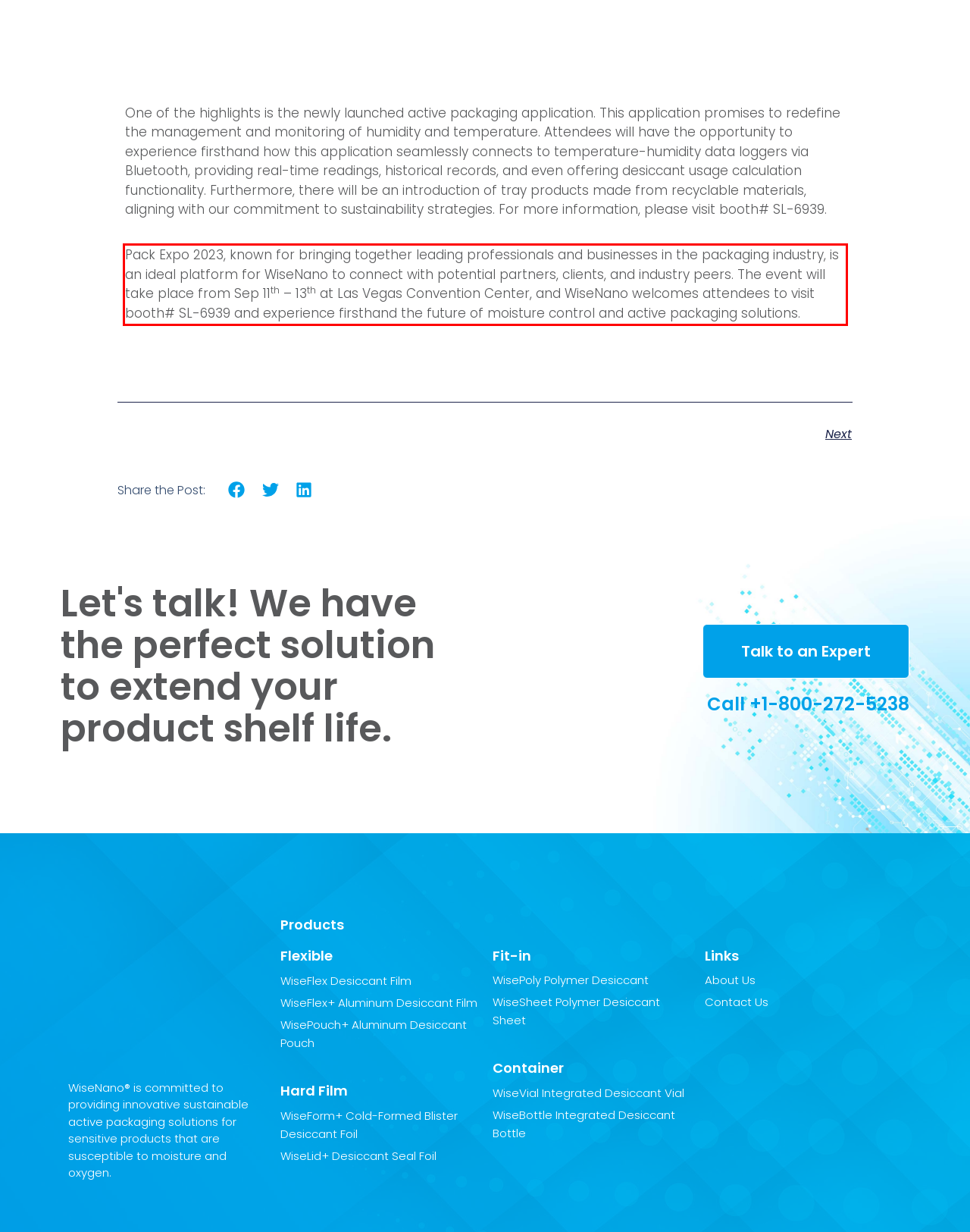With the given screenshot of a webpage, locate the red rectangle bounding box and extract the text content using OCR.

Pack Expo 2023, known for bringing together leading professionals and businesses in the packaging industry, is an ideal platform for WiseNano to connect with potential partners, clients, and industry peers. The event will take place from Sep 11th – 13th at Las Vegas Convention Center, and WiseNano welcomes attendees to visit booth# SL-6939 and experience firsthand the future of moisture control and active packaging solutions.